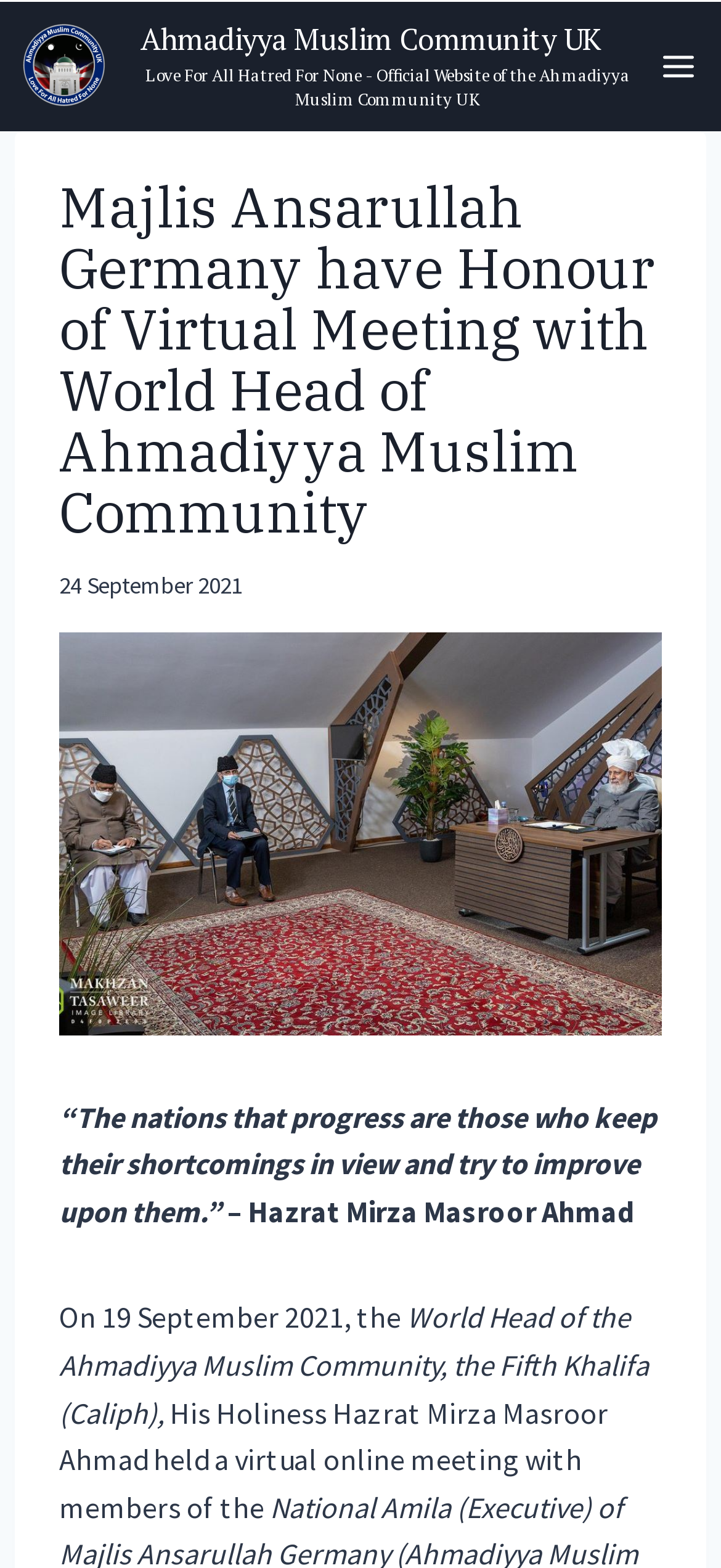Use one word or a short phrase to answer the question provided: 
When did the virtual meeting take place?

19 September 2021